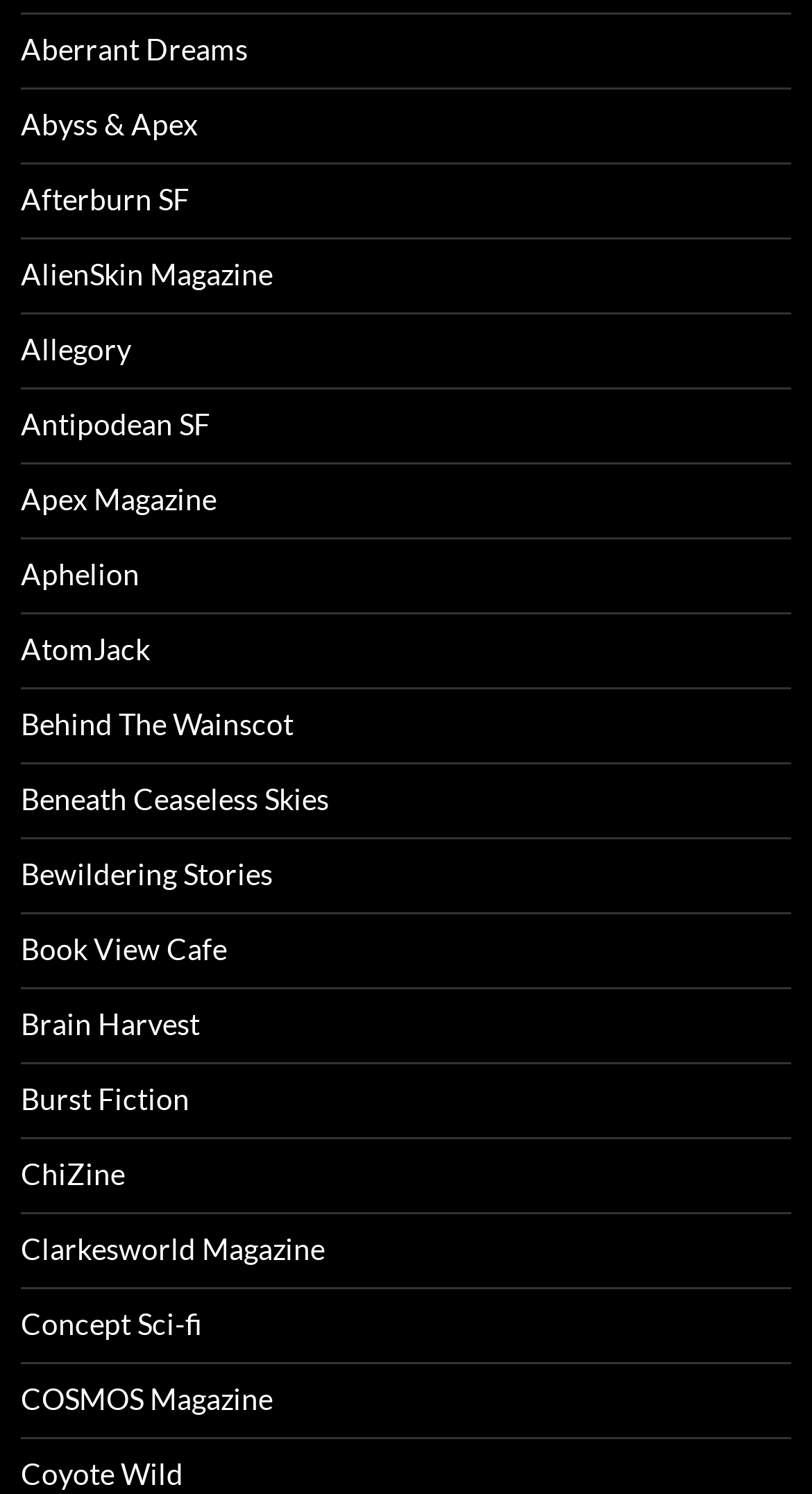Are there any magazines with 'SF' in their name?
Please provide a single word or phrase as the answer based on the screenshot.

Yes